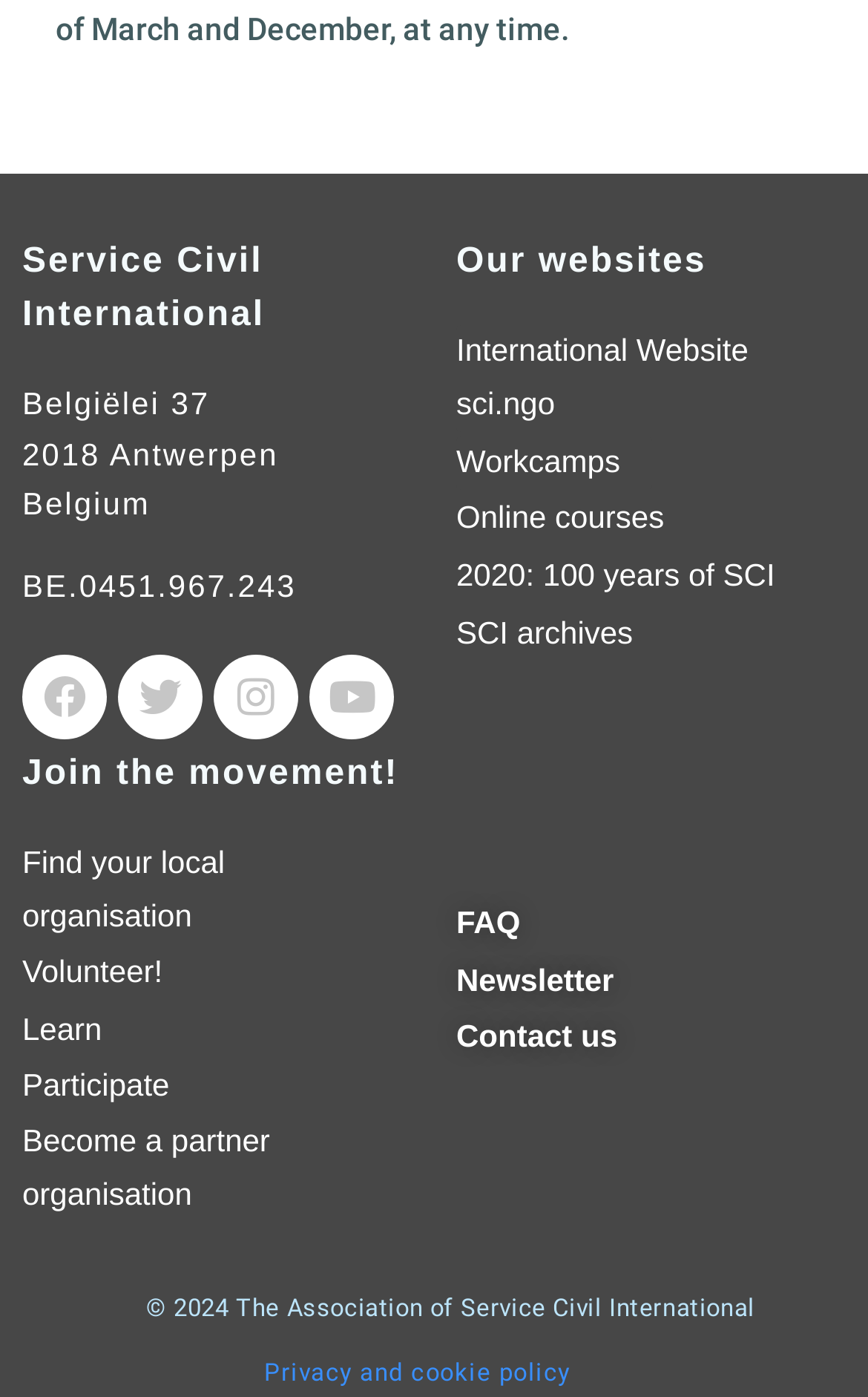What social media platforms are linked on the webpage?
Provide a concise answer using a single word or phrase based on the image.

Facebook, Twitter, Instagram, Youtube